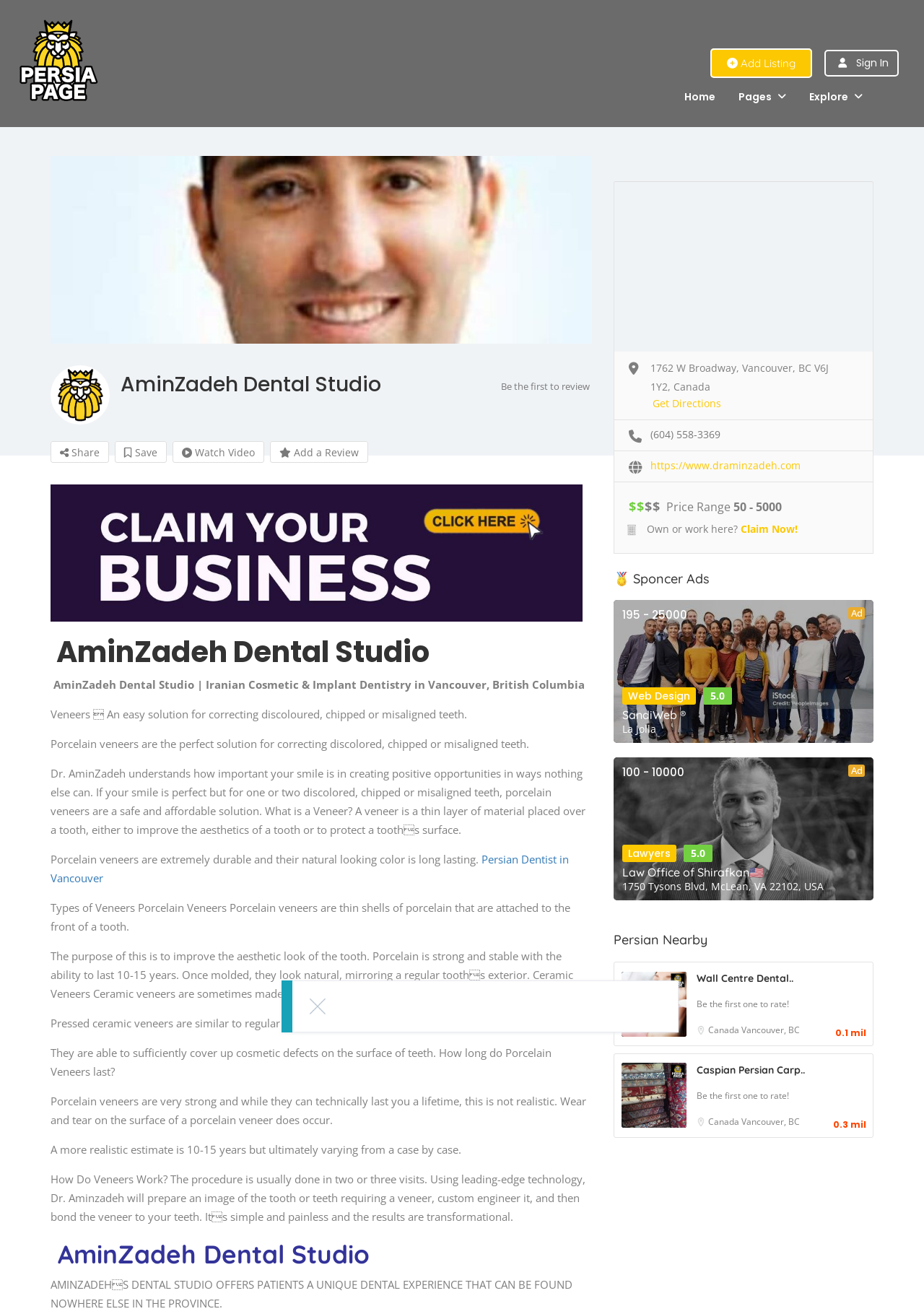Locate the bounding box coordinates of the area to click to fulfill this instruction: "Click on the 'Sign In' button". The bounding box should be presented as four float numbers between 0 and 1, in the order [left, top, right, bottom].

[0.927, 0.042, 0.962, 0.053]